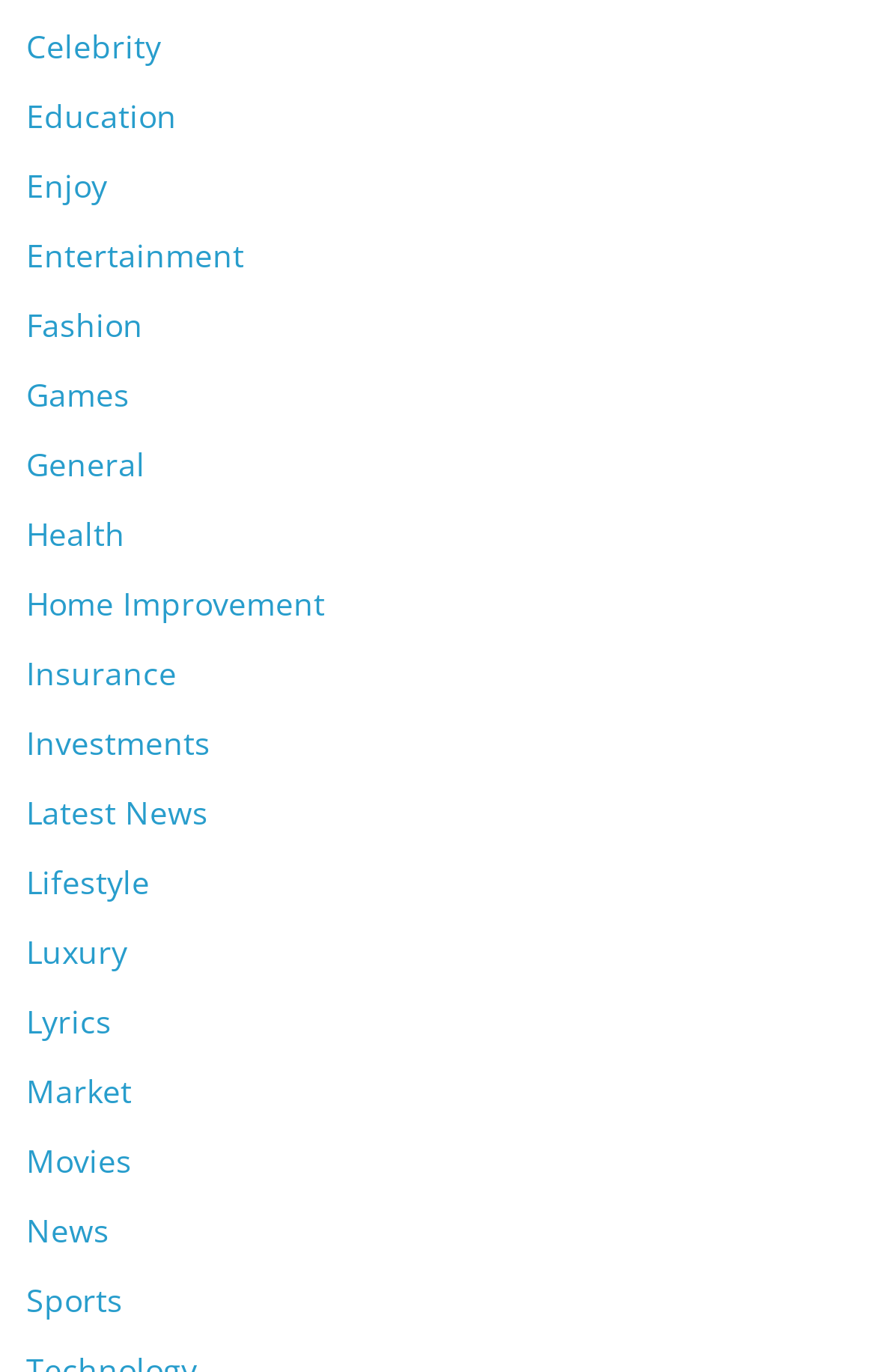Please find the bounding box for the UI element described by: "Education".

[0.03, 0.069, 0.202, 0.1]